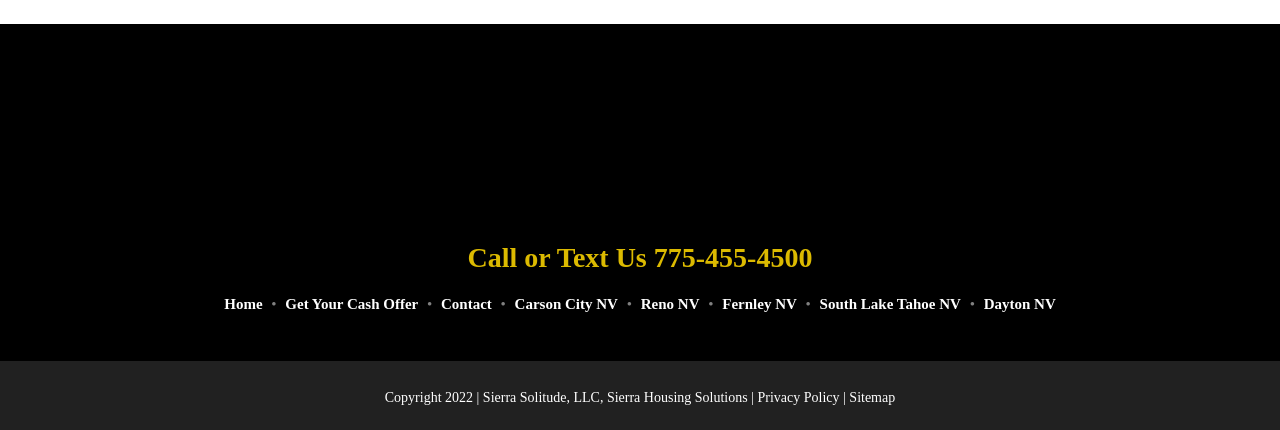From the webpage screenshot, predict the bounding box coordinates (top-left x, top-left y, bottom-right x, bottom-right y) for the UI element described here: Dayton NV

[0.768, 0.687, 0.825, 0.729]